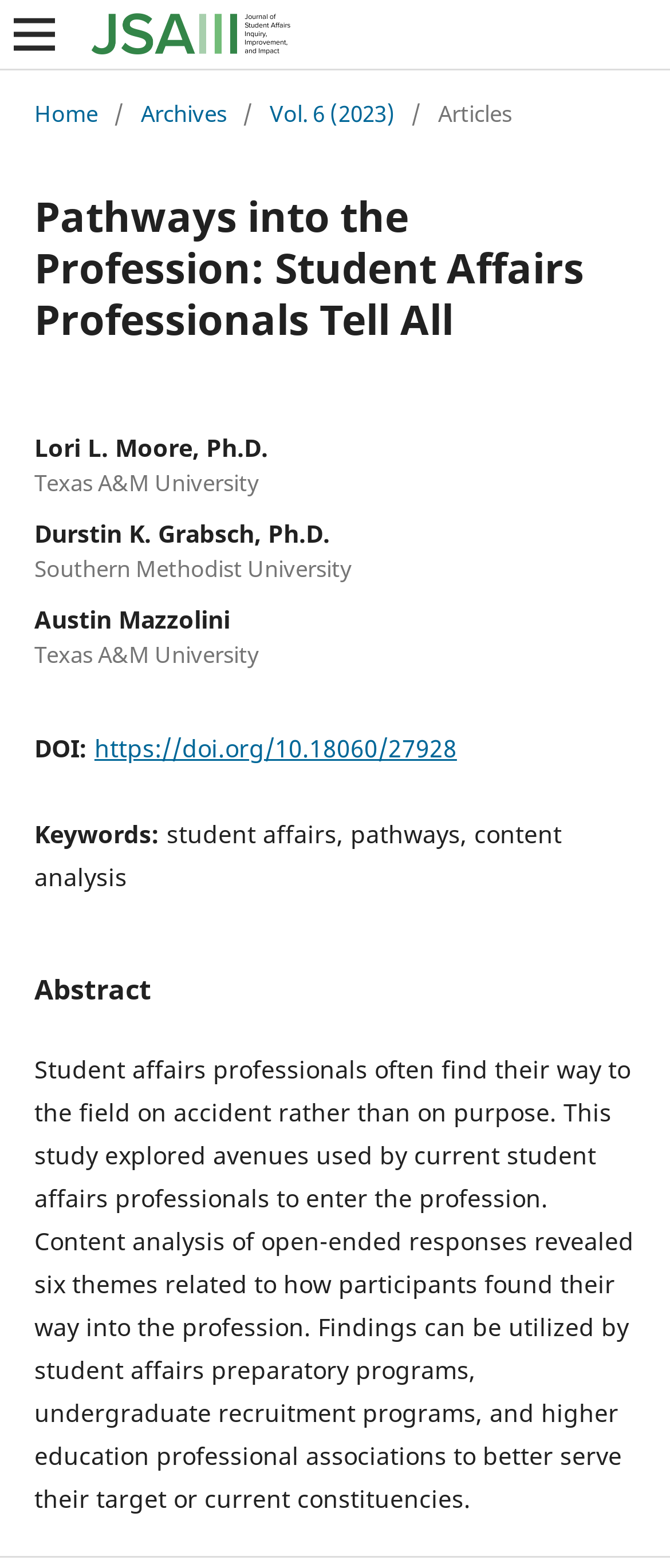What is the name of the university affiliated with author Durstin K. Grabsch?
Provide a concise answer using a single word or phrase based on the image.

Southern Methodist University